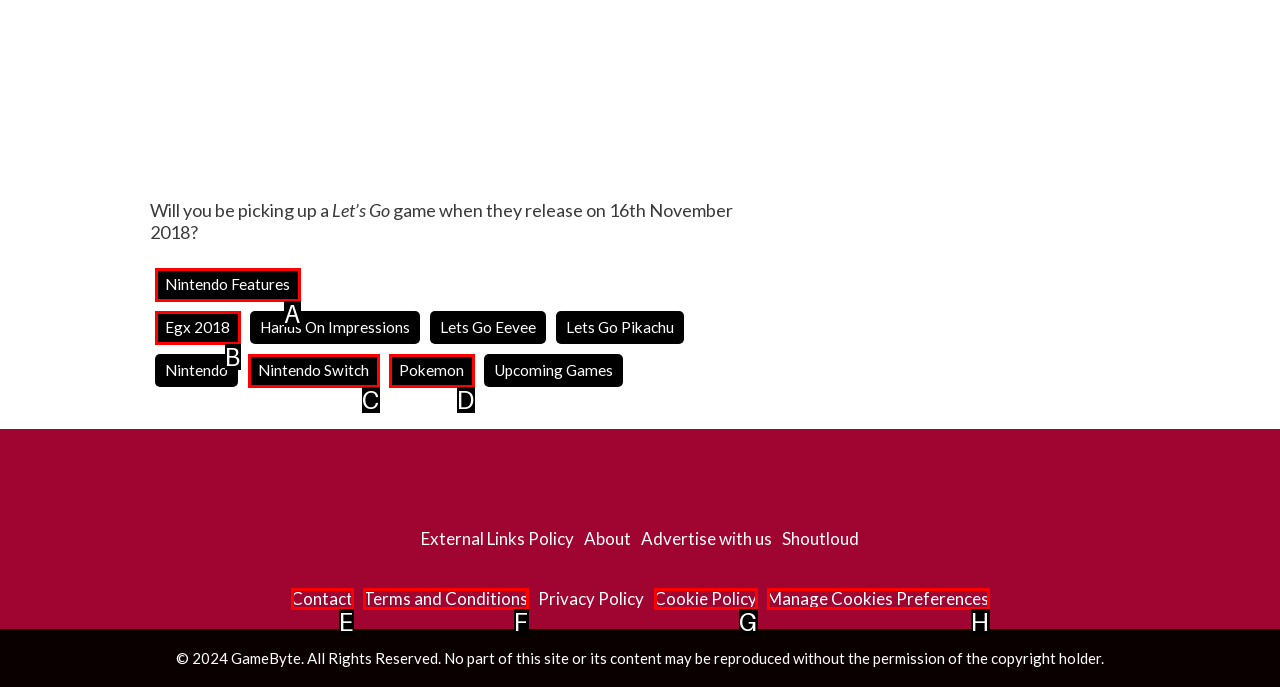Match the HTML element to the given description: nintendo switch
Indicate the option by its letter.

C